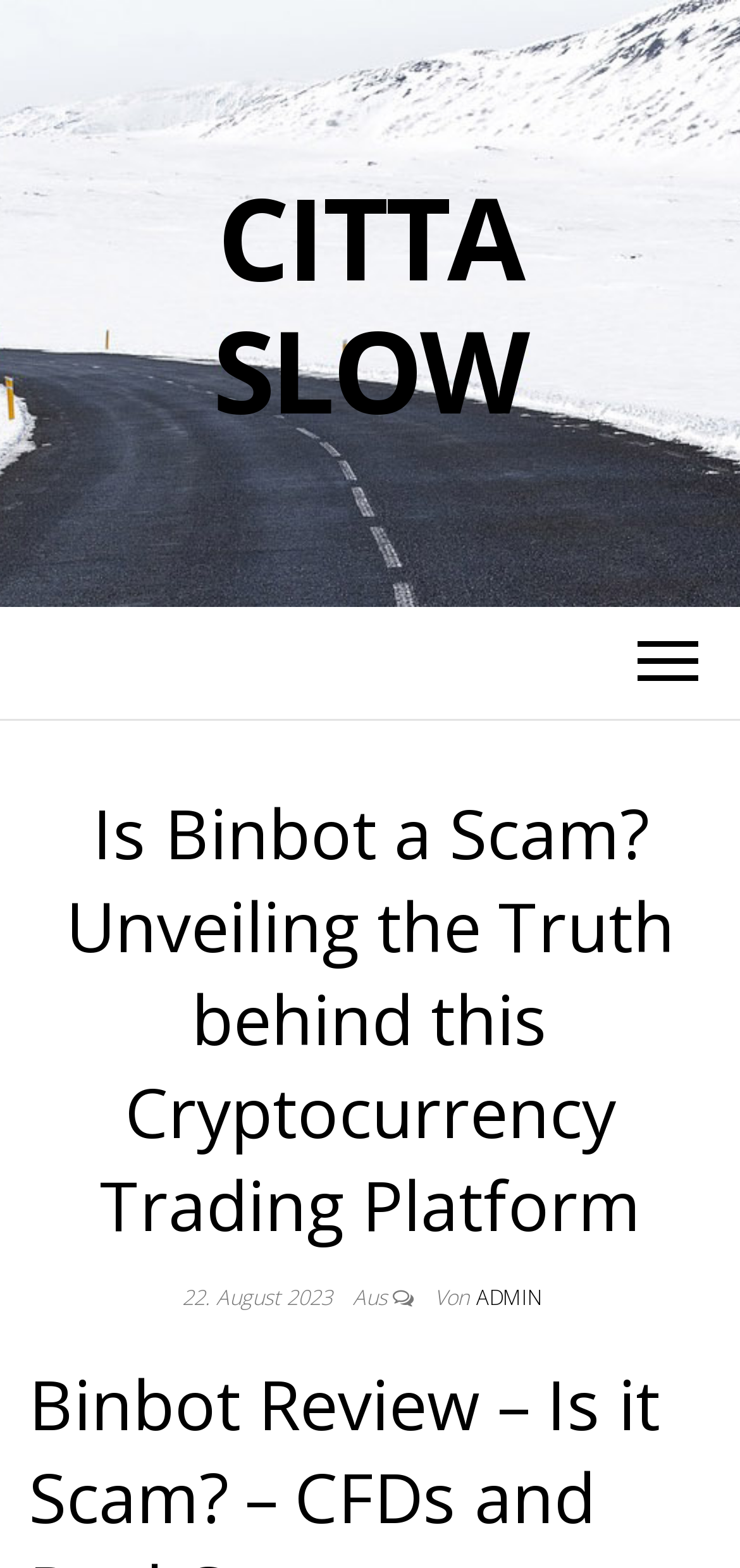Using the webpage screenshot and the element description Citta Slow, determine the bounding box coordinates. Specify the coordinates in the format (top-left x, top-left y, bottom-right x, bottom-right y) with values ranging from 0 to 1.

[0.287, 0.102, 0.713, 0.285]